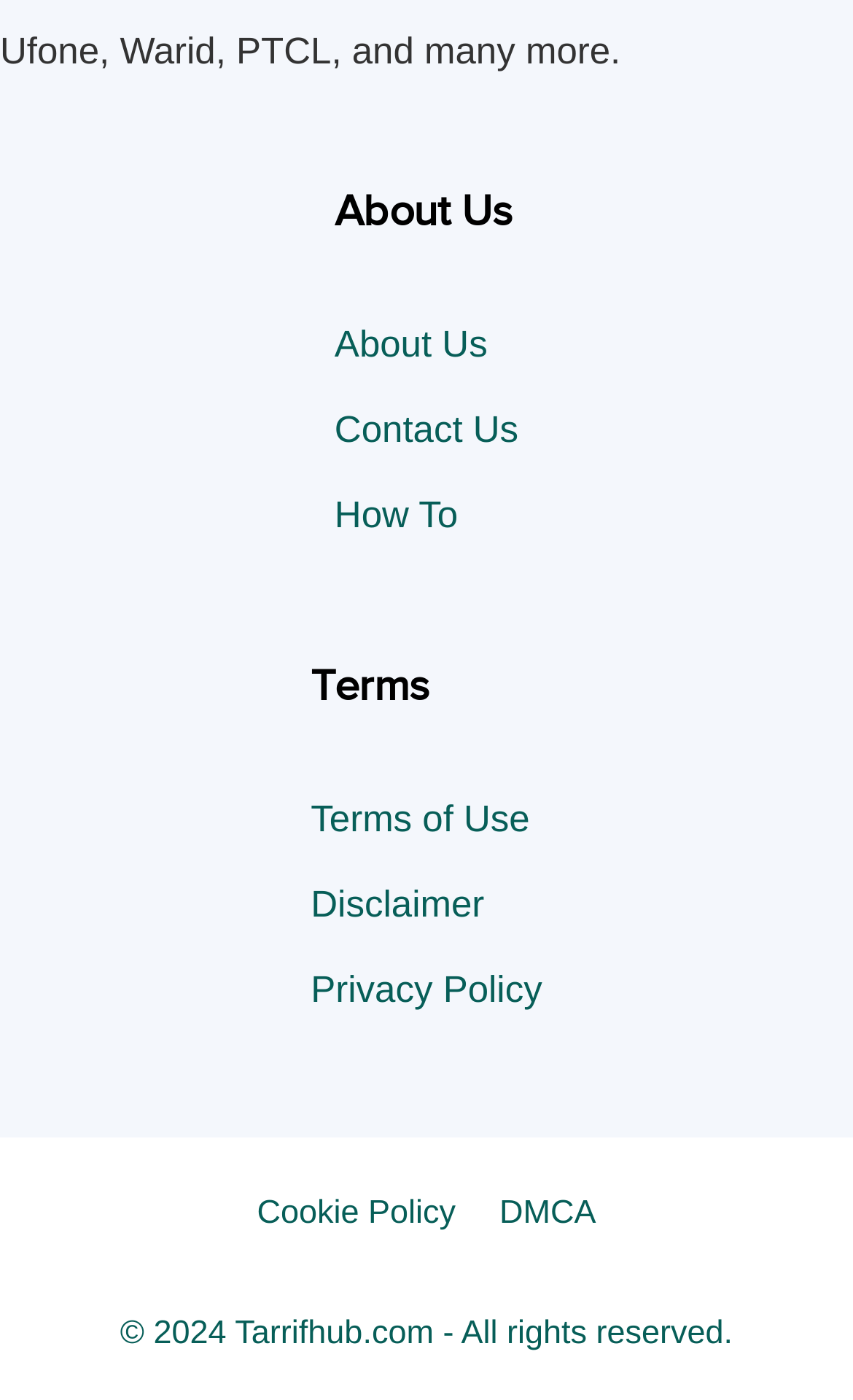Pinpoint the bounding box coordinates of the clickable element needed to complete the instruction: "go to About Us page". The coordinates should be provided as four float numbers between 0 and 1: [left, top, right, bottom].

[0.392, 0.231, 0.572, 0.261]